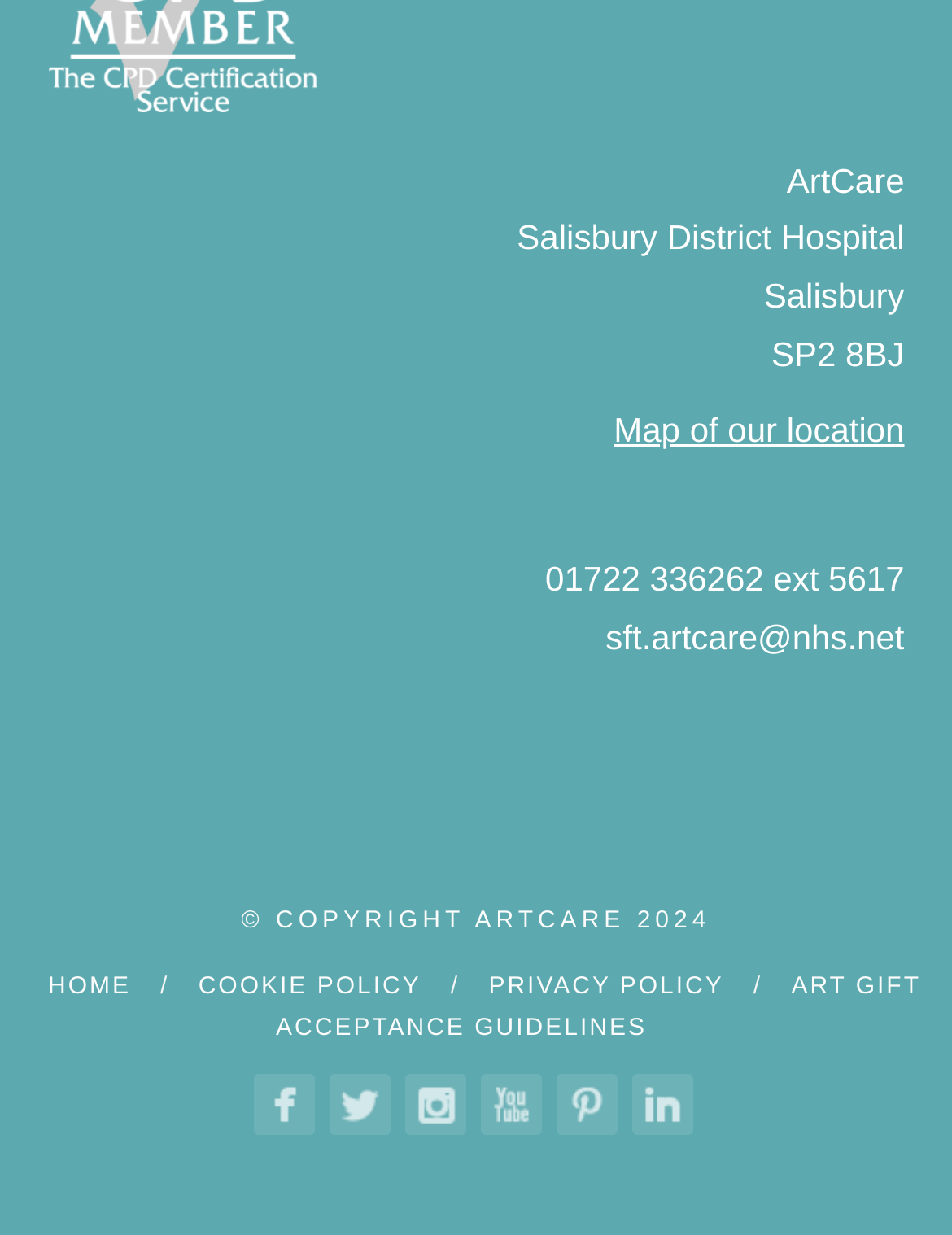What is the phone number of ArtCare?
From the image, respond using a single word or phrase.

01722 336262 ext 5617